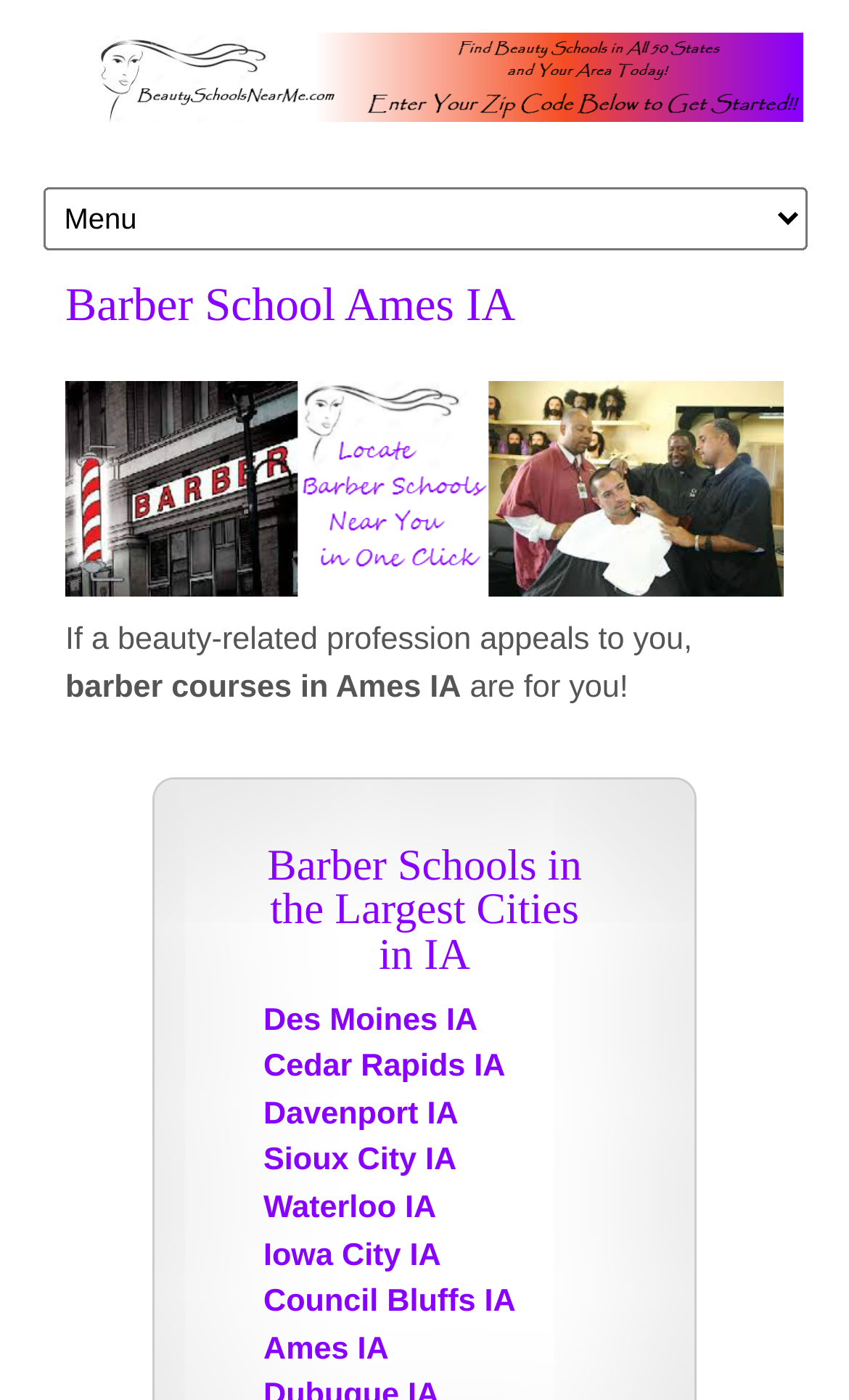Provide the bounding box coordinates of the area you need to click to execute the following instruction: "explore barber courses in Ames IA".

[0.077, 0.478, 0.543, 0.503]